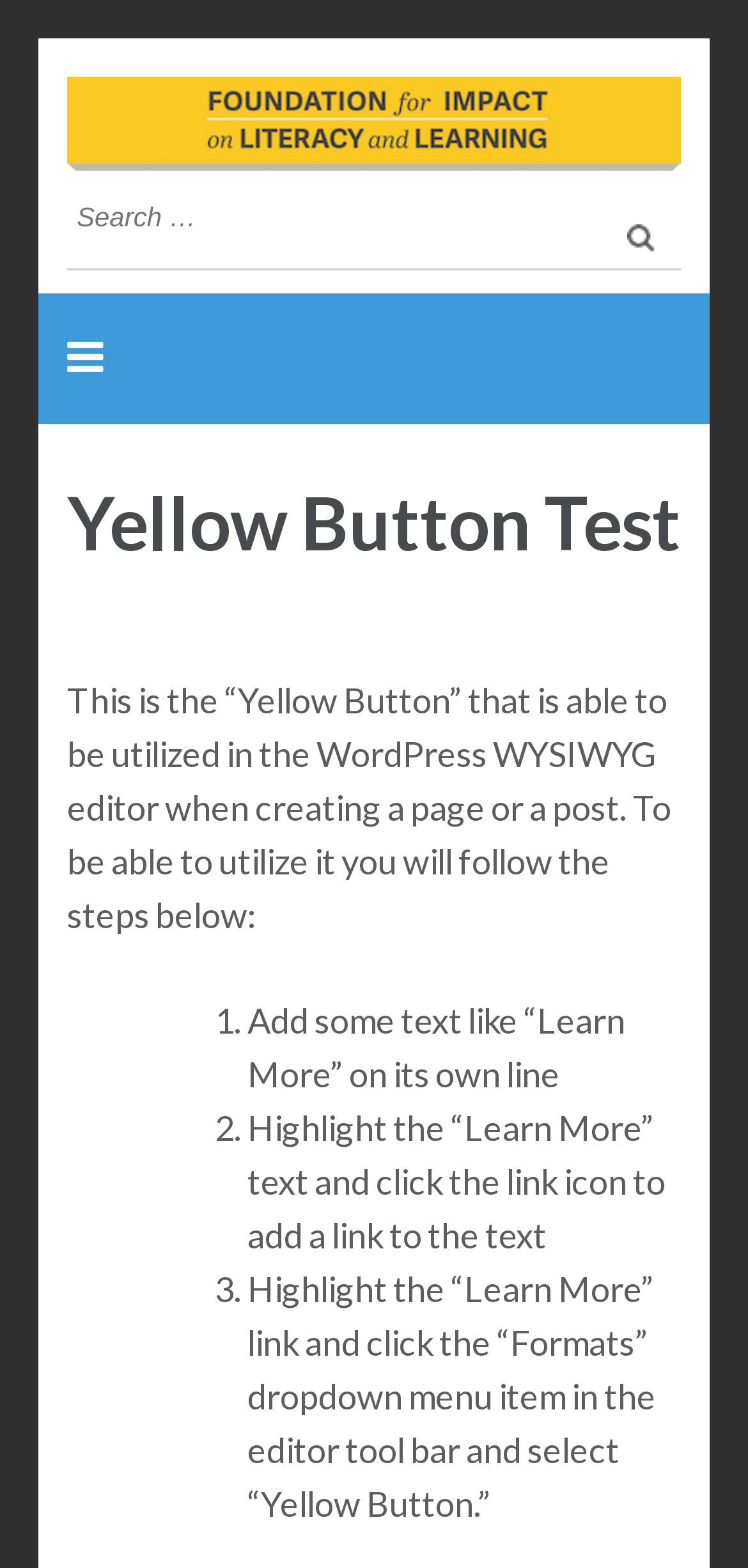What is the first step to utilize the Yellow Button?
Offer a detailed and full explanation in response to the question.

According to the webpage, the first step to utilize the Yellow Button is to add some text like 'Learn More' on its own line. This is indicated by the first list marker and the corresponding static text.